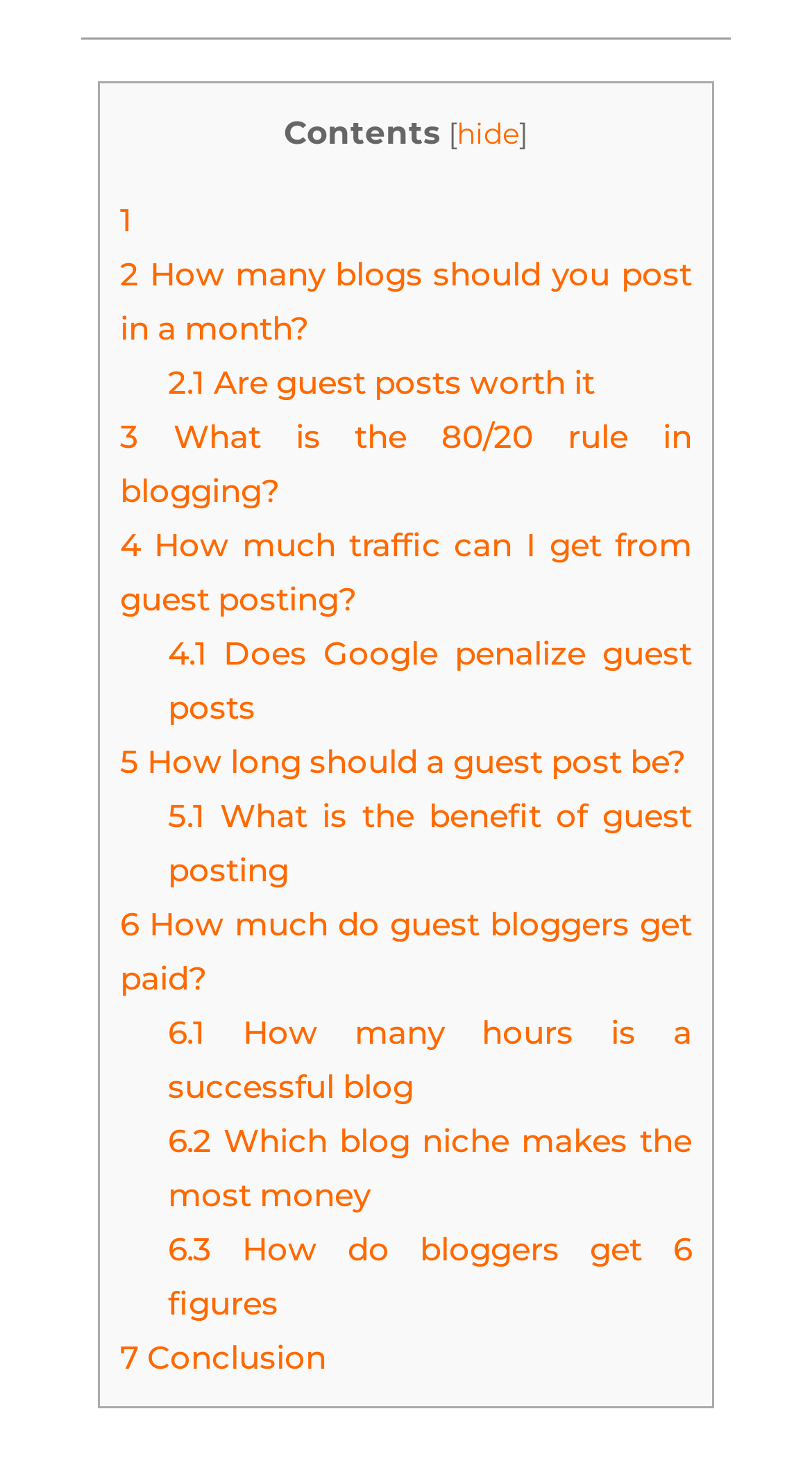Identify the bounding box coordinates of the clickable region to carry out the given instruction: "Click on '1'".

[0.148, 0.137, 0.164, 0.164]